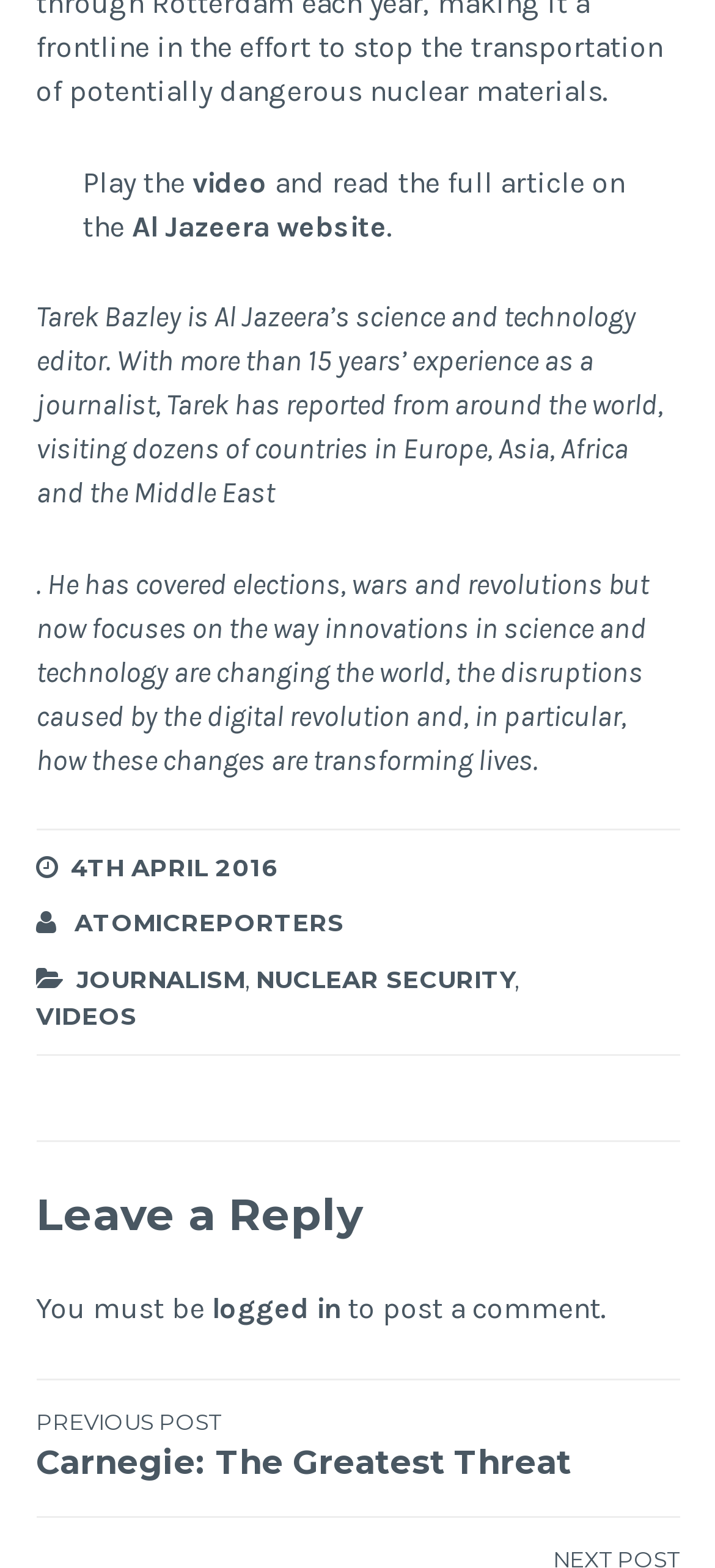Determine the coordinates of the bounding box that should be clicked to complete the instruction: "Read the full article on the Al Jazeera website". The coordinates should be represented by four float numbers between 0 and 1: [left, top, right, bottom].

[0.185, 0.133, 0.541, 0.157]